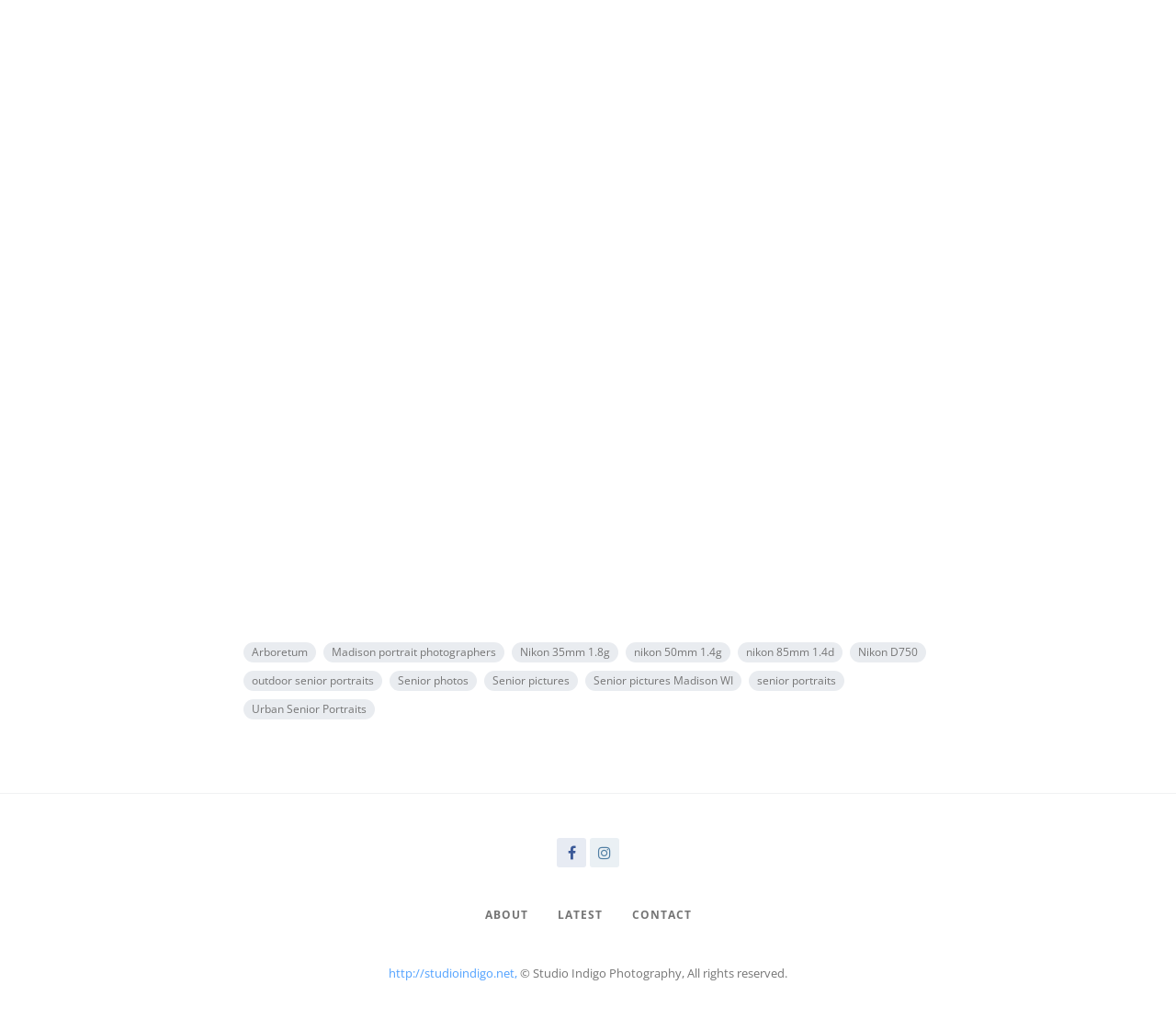Can you identify the bounding box coordinates of the clickable region needed to carry out this instruction: 'Click on Arboretum link'? The coordinates should be four float numbers within the range of 0 to 1, stated as [left, top, right, bottom].

[0.207, 0.624, 0.269, 0.643]